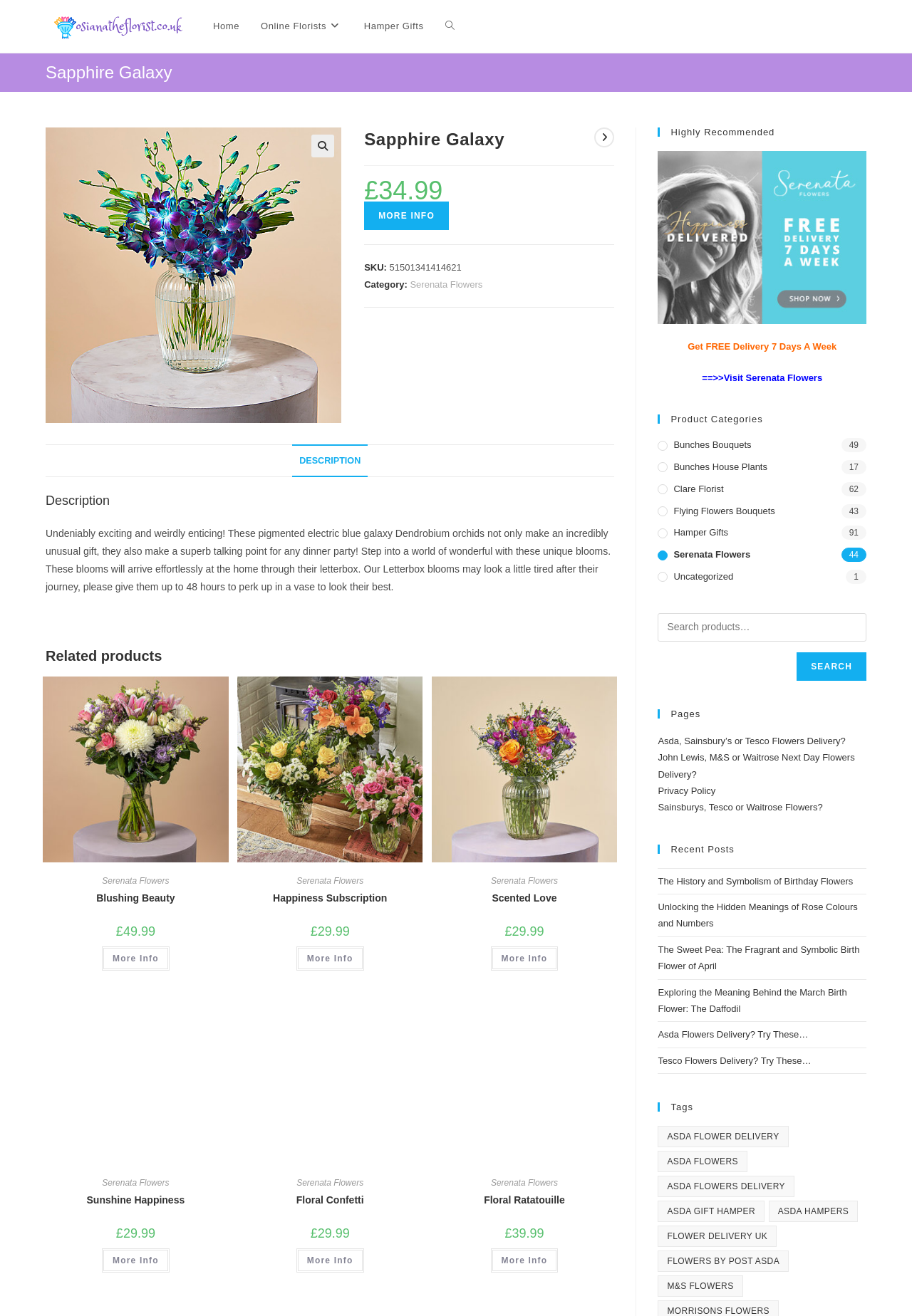Please specify the bounding box coordinates of the region to click in order to perform the following instruction: "Search here".

None